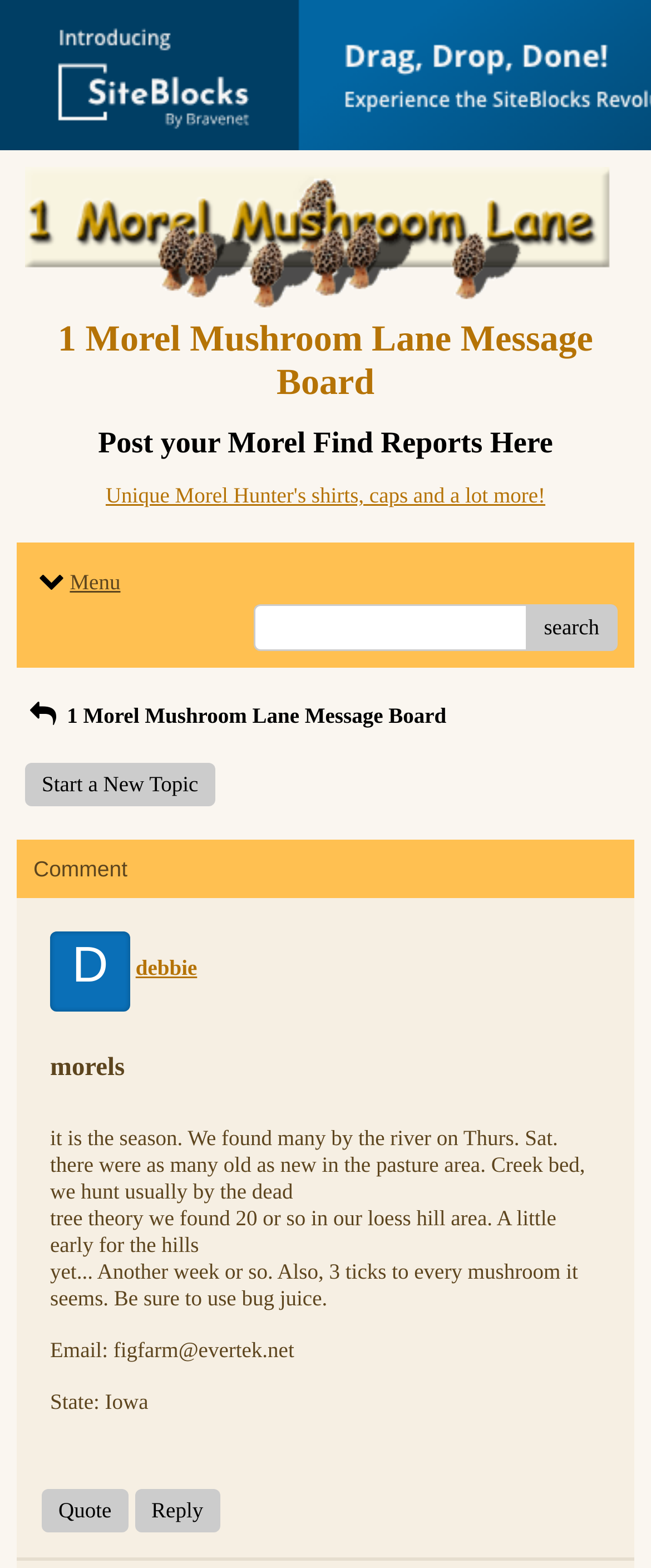Please mark the clickable region by giving the bounding box coordinates needed to complete this instruction: "Start a new topic".

[0.038, 0.487, 0.33, 0.514]